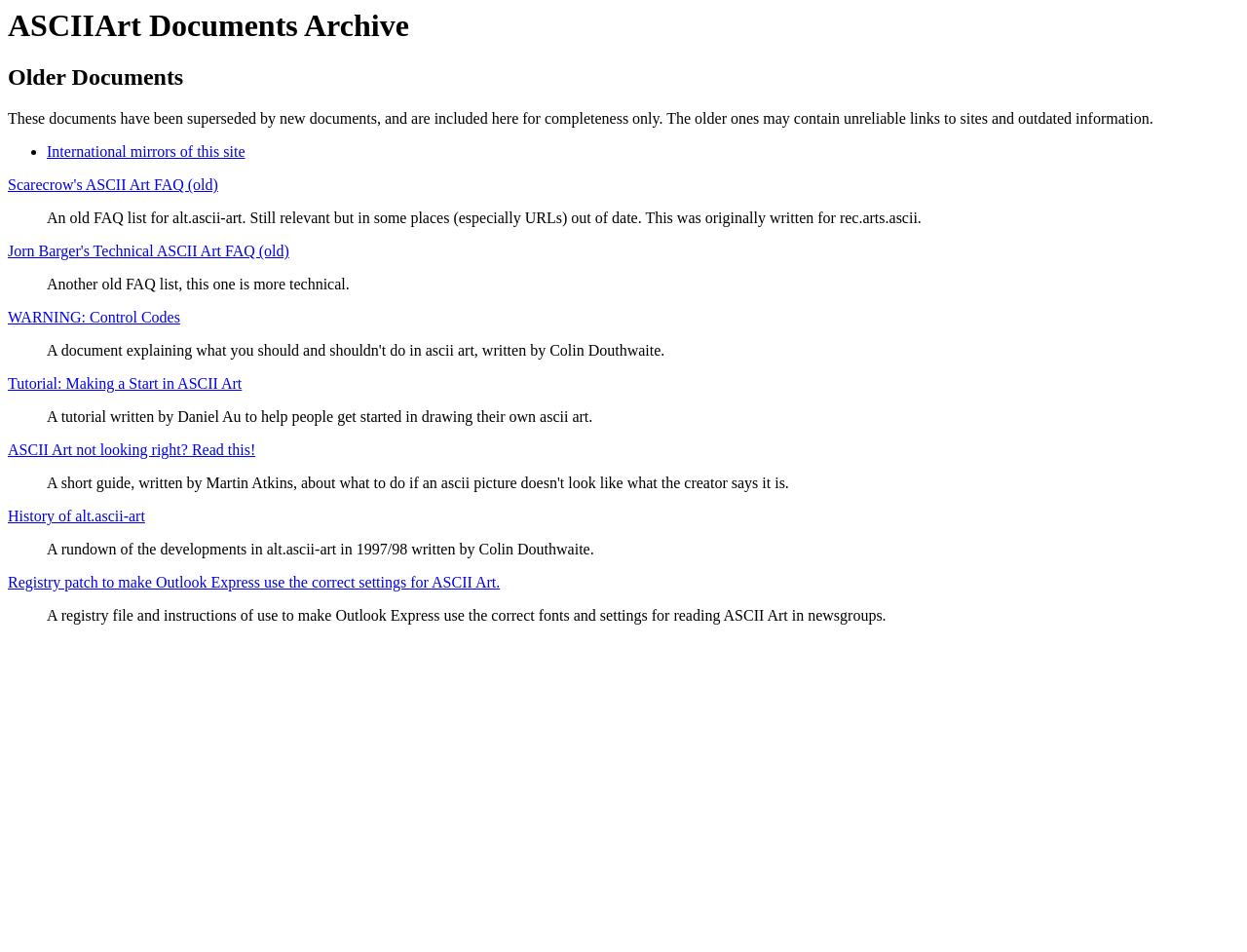Provide the bounding box coordinates of the HTML element described by the text: "War and Battle, 1 results1".

None